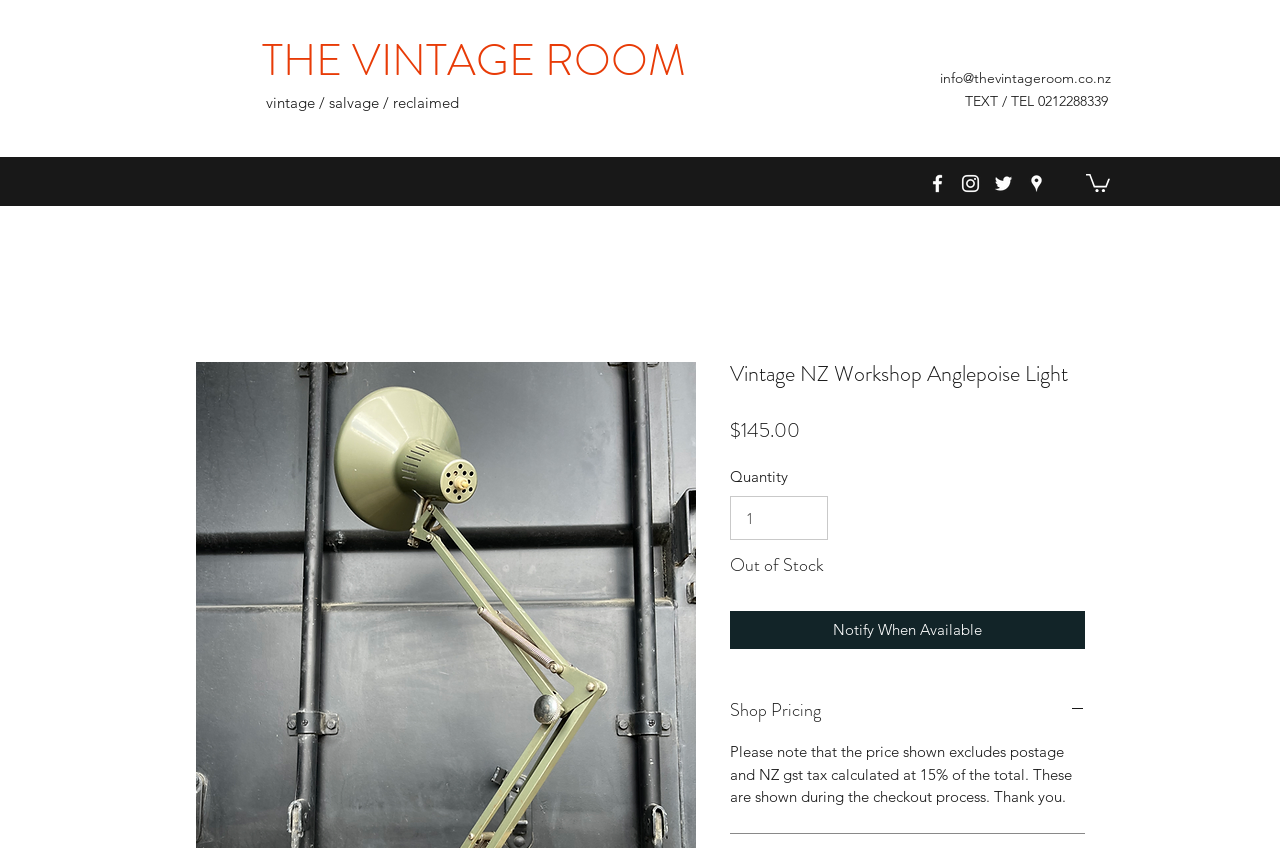Please provide a comprehensive answer to the question based on the screenshot: What is the price of the Vintage NZ Workshop Anglepoise Light?

I found the price by looking at the product description section, where I saw the text '$145.00' next to the label 'Price'.